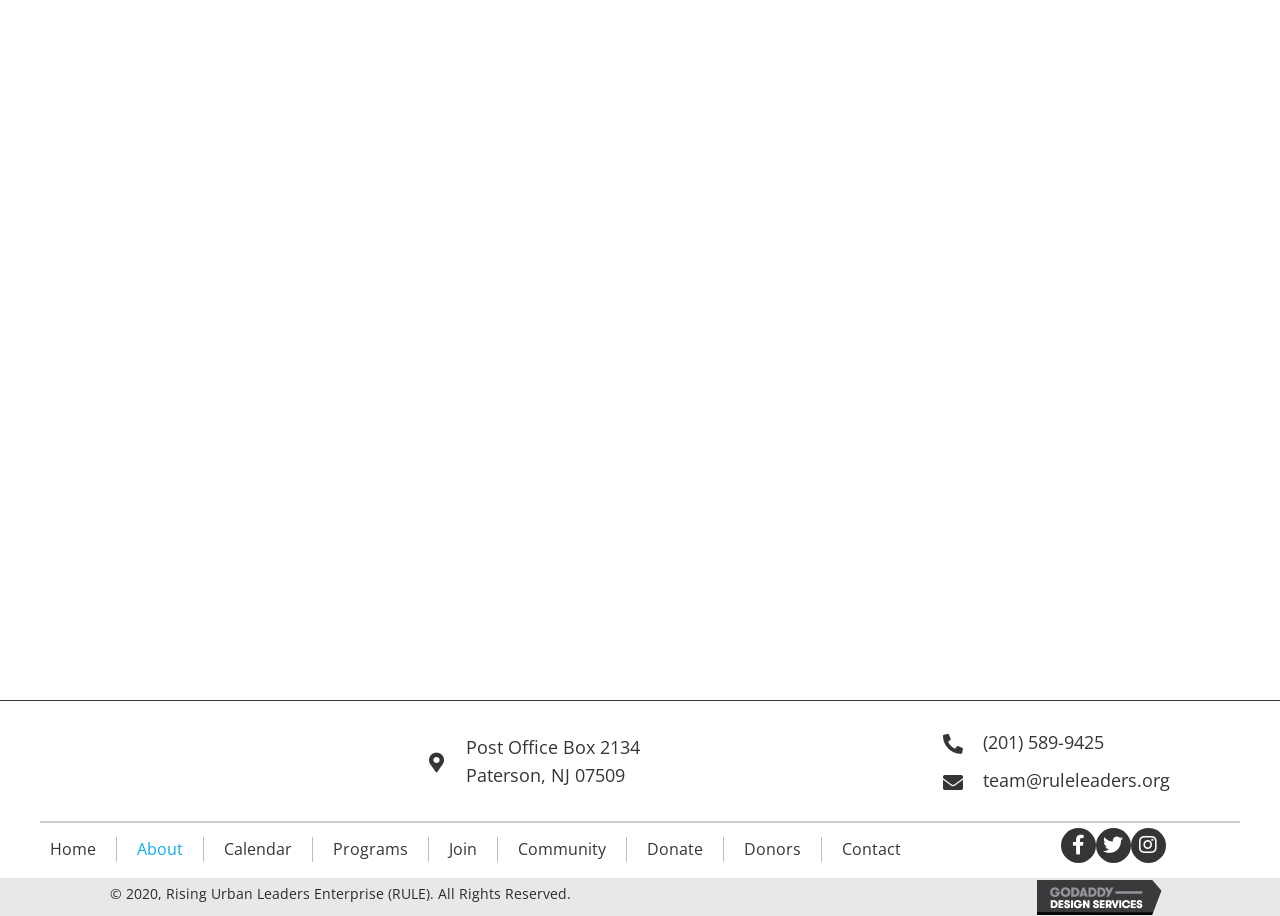Determine the bounding box coordinates of the region that needs to be clicked to achieve the task: "Click the 'Facebook' button".

[0.829, 0.904, 0.856, 0.943]